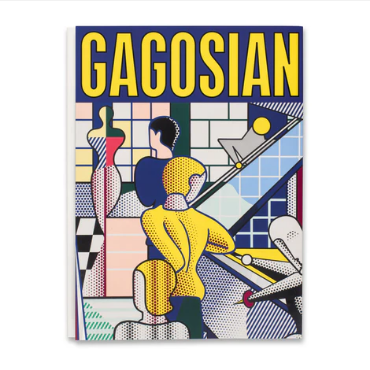Using the information shown in the image, answer the question with as much detail as possible: How many pages does the magazine contain?

According to the caption, the magazine measures 10 × 12 inches and contains 228 pages in English, which is a hardcover format.